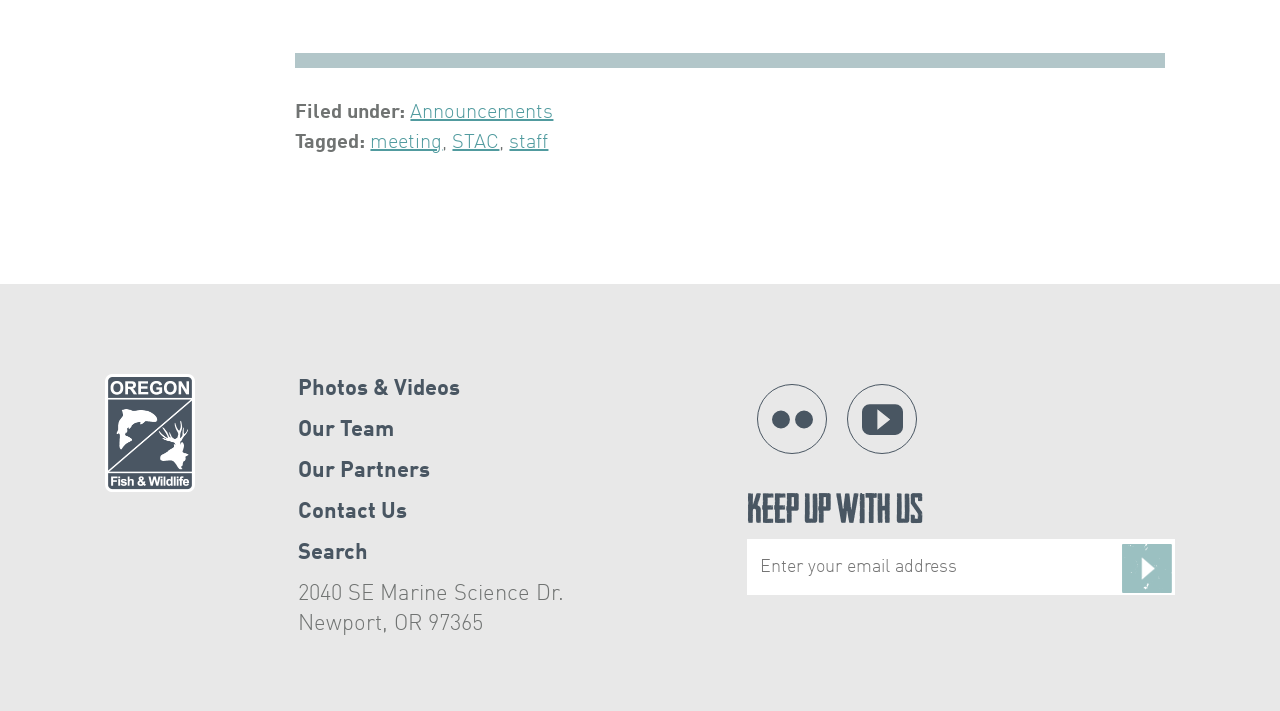Locate the bounding box coordinates of the UI element described by: "Photos & Videos". Provide the coordinates as four float numbers between 0 and 1, formatted as [left, top, right, bottom].

[0.232, 0.532, 0.359, 0.563]